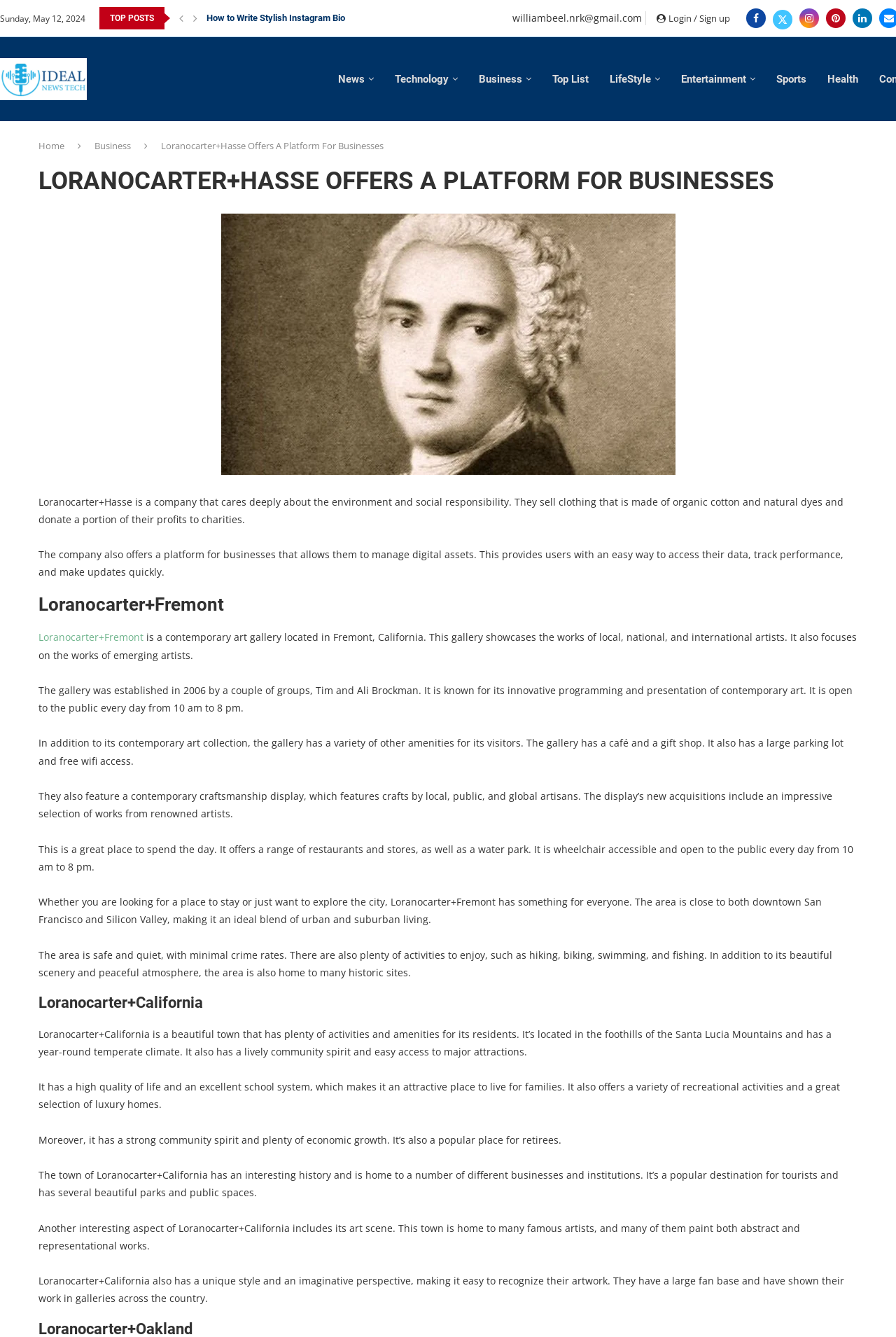Extract the bounding box coordinates for the UI element described as: "title="Hass"".

[0.246, 0.16, 0.754, 0.17]